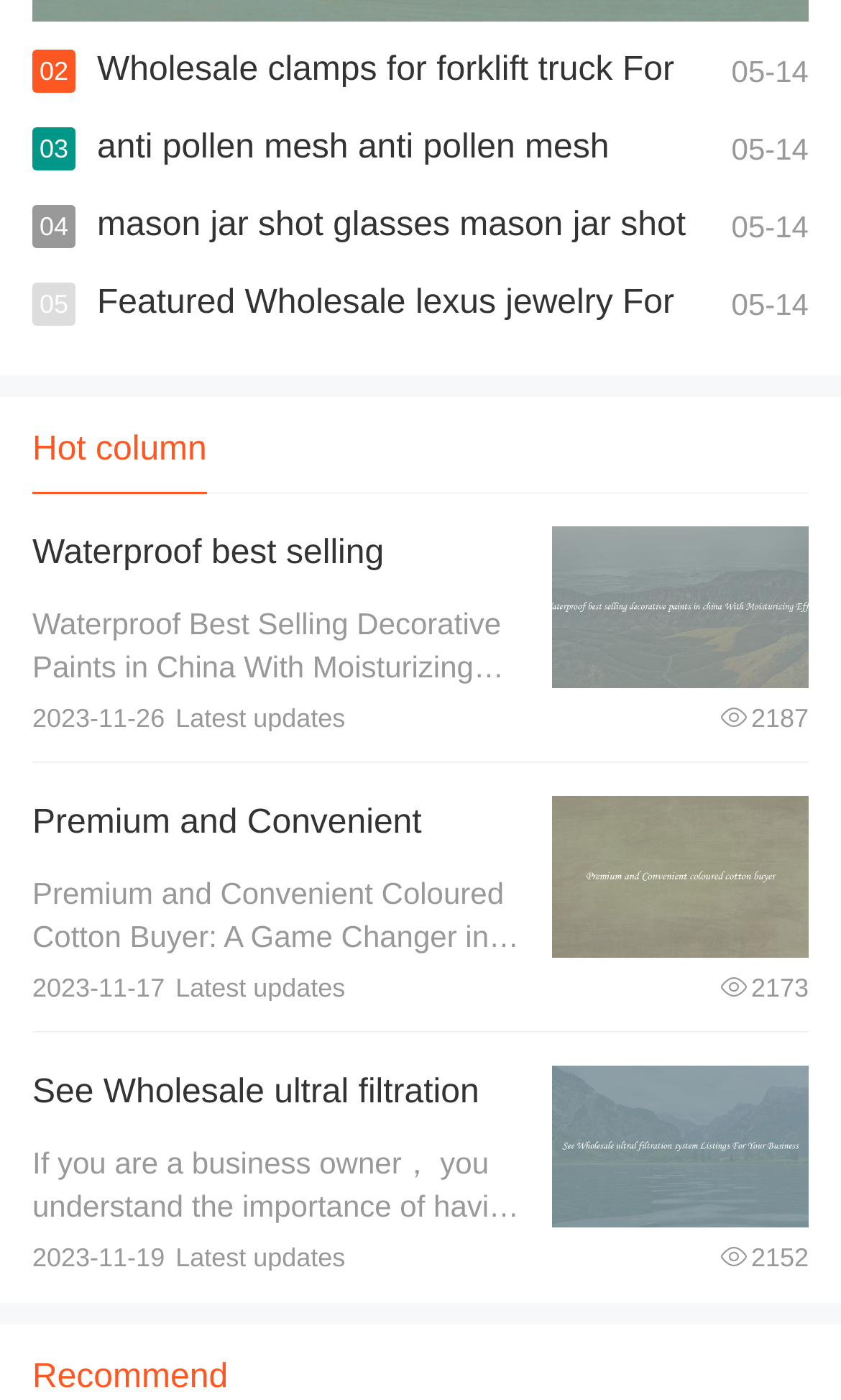Find the bounding box coordinates of the element to click in order to complete the given instruction: "View wholesale clamps for forklift truck details."

[0.115, 0.037, 0.802, 0.119]